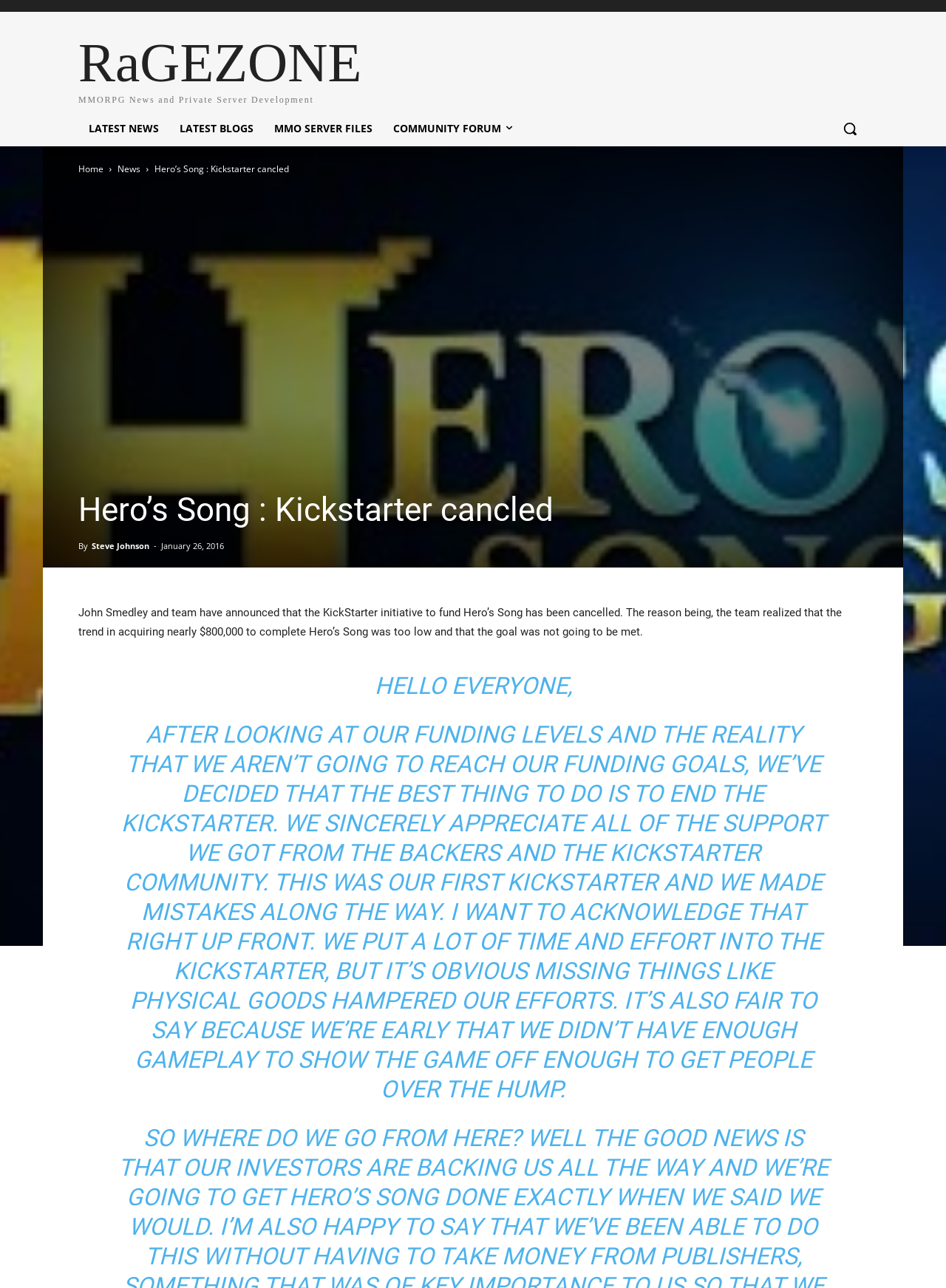What was the reason for cancelling the Kickstarter initiative?
Please provide a comprehensive and detailed answer to the question.

According to the article, the reason for cancelling the Kickstarter initiative was that the team realized that the trend in acquiring nearly $800,000 to complete Hero's Song was too low and that the goal was not going to be met.